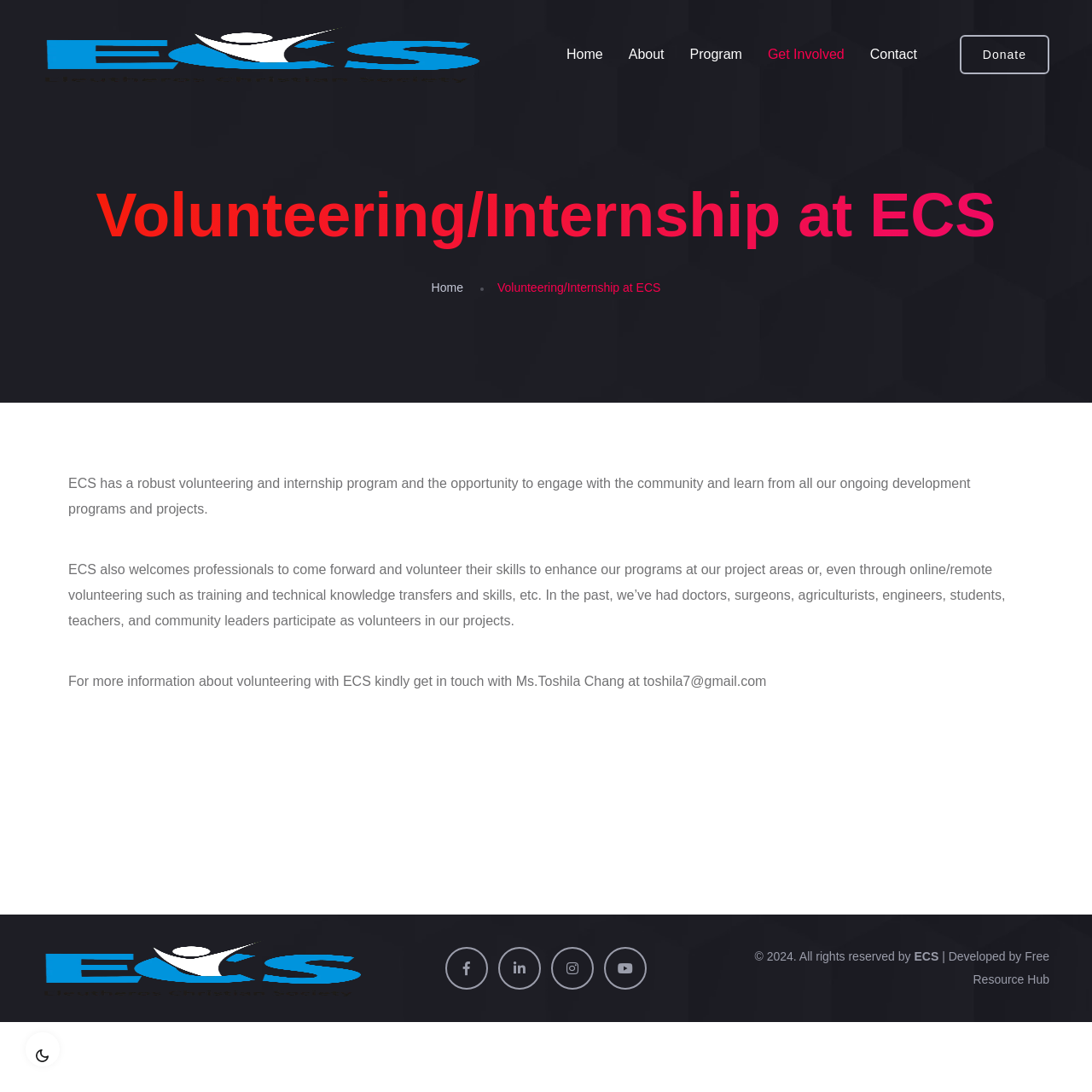Point out the bounding box coordinates of the section to click in order to follow this instruction: "Get in touch with Ms.Toshila Chang".

[0.062, 0.617, 0.702, 0.63]